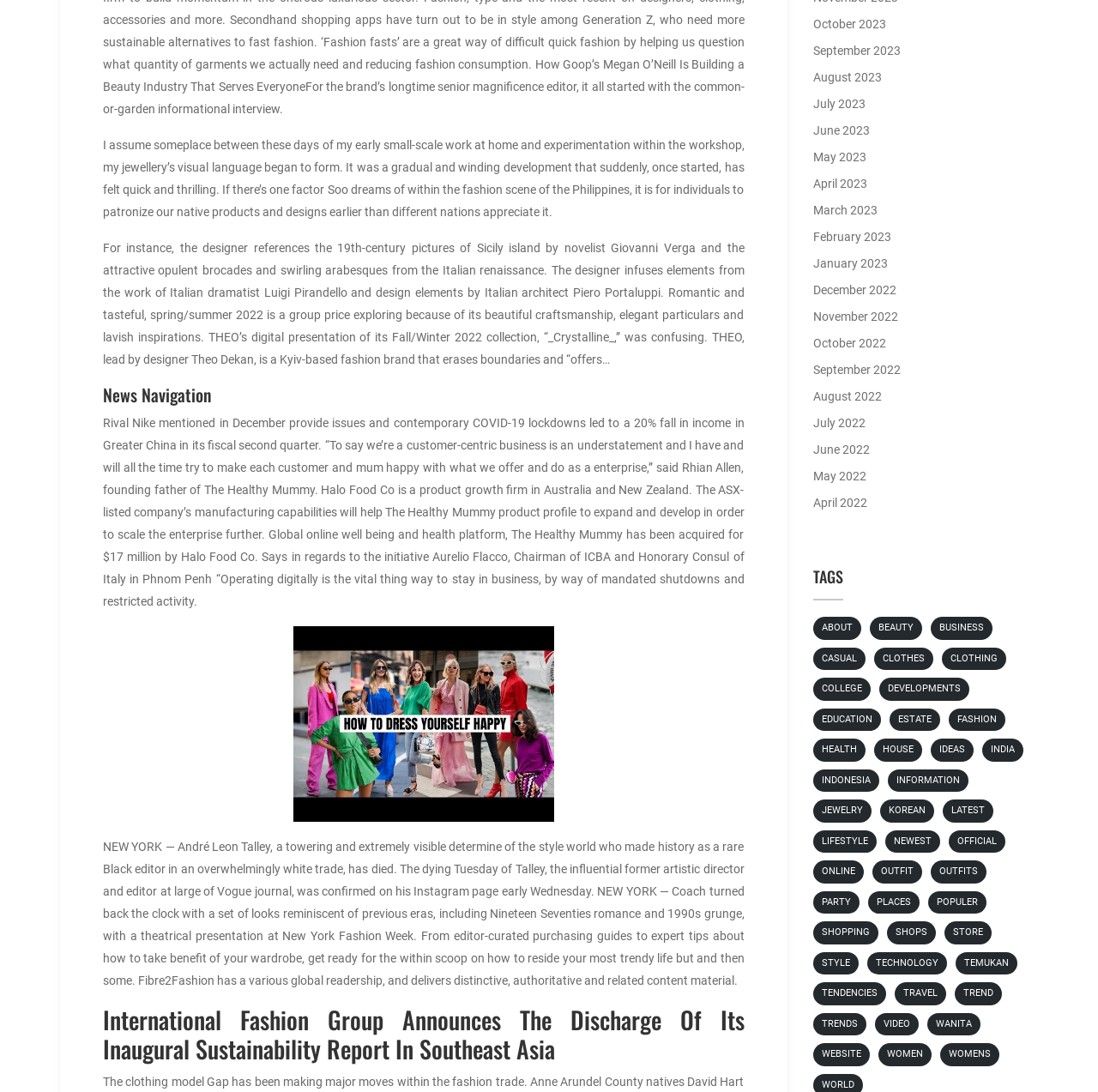Please identify the bounding box coordinates of where to click in order to follow the instruction: "Click on October 2023".

[0.74, 0.014, 0.945, 0.03]